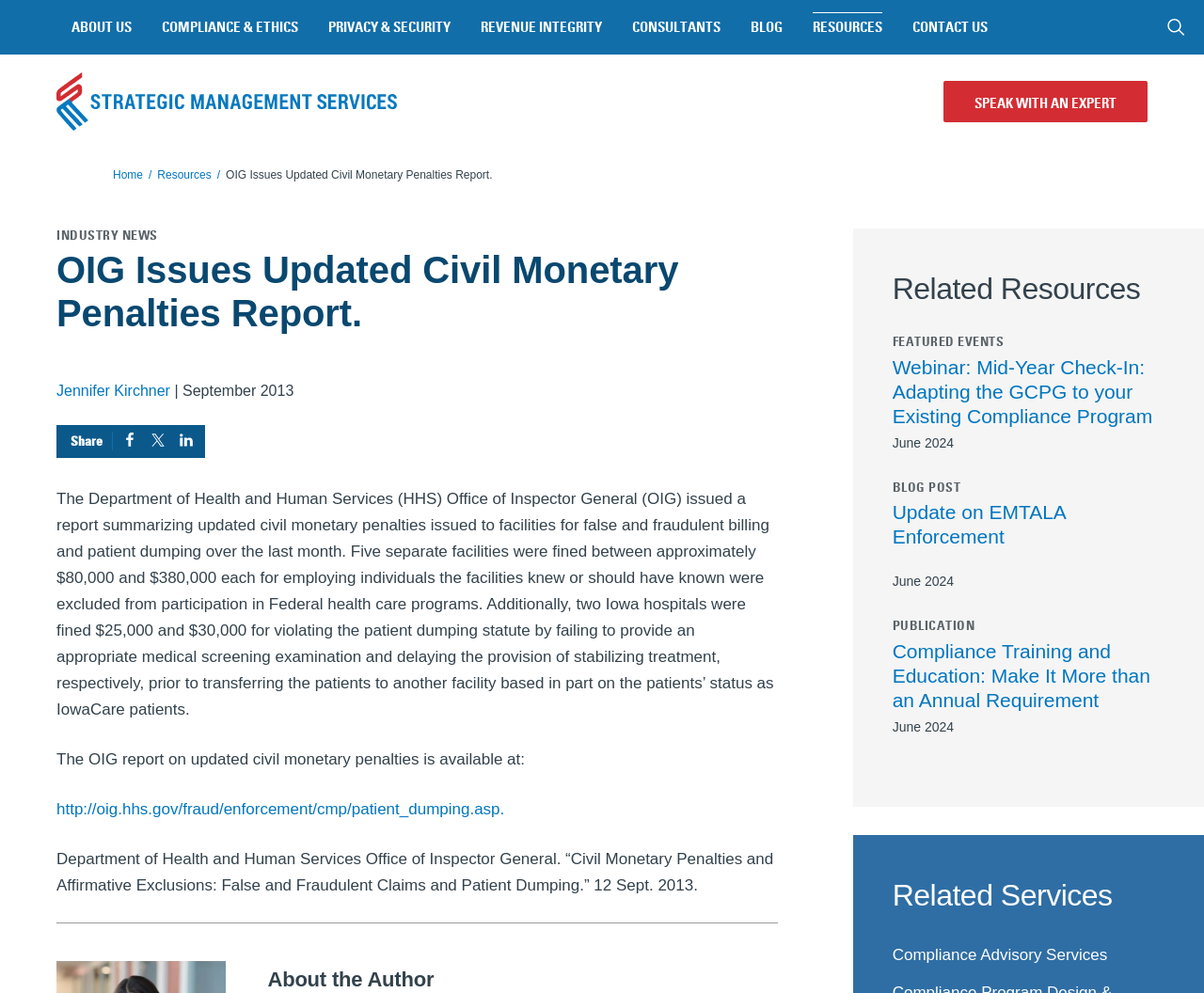What is the title of the webinar mentioned on the webpage?
Answer with a single word or phrase, using the screenshot for reference.

Mid-Year Check-In: Adapting the GCPG to your Existing Compliance Program